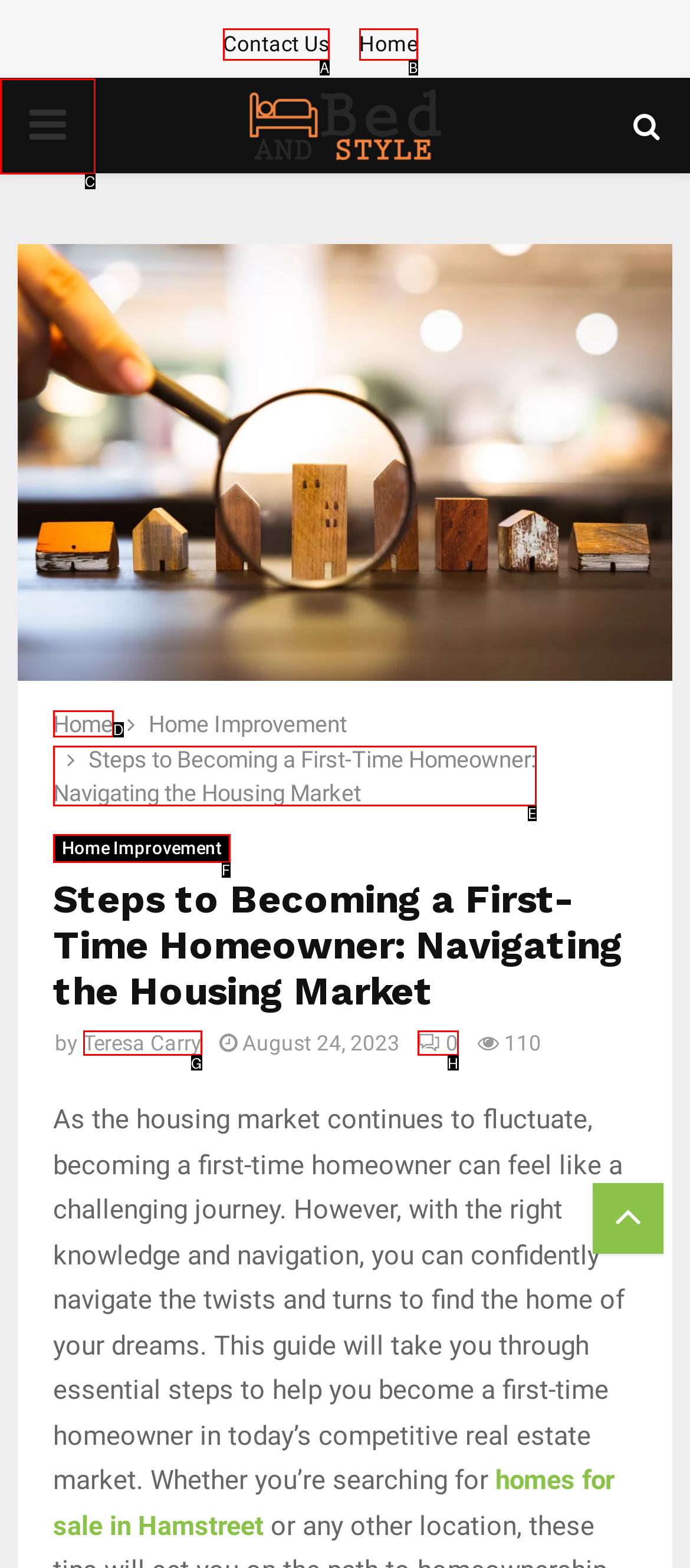Tell me the letter of the UI element to click in order to accomplish the following task: Expand the PRIMARY MENU
Answer with the letter of the chosen option from the given choices directly.

C